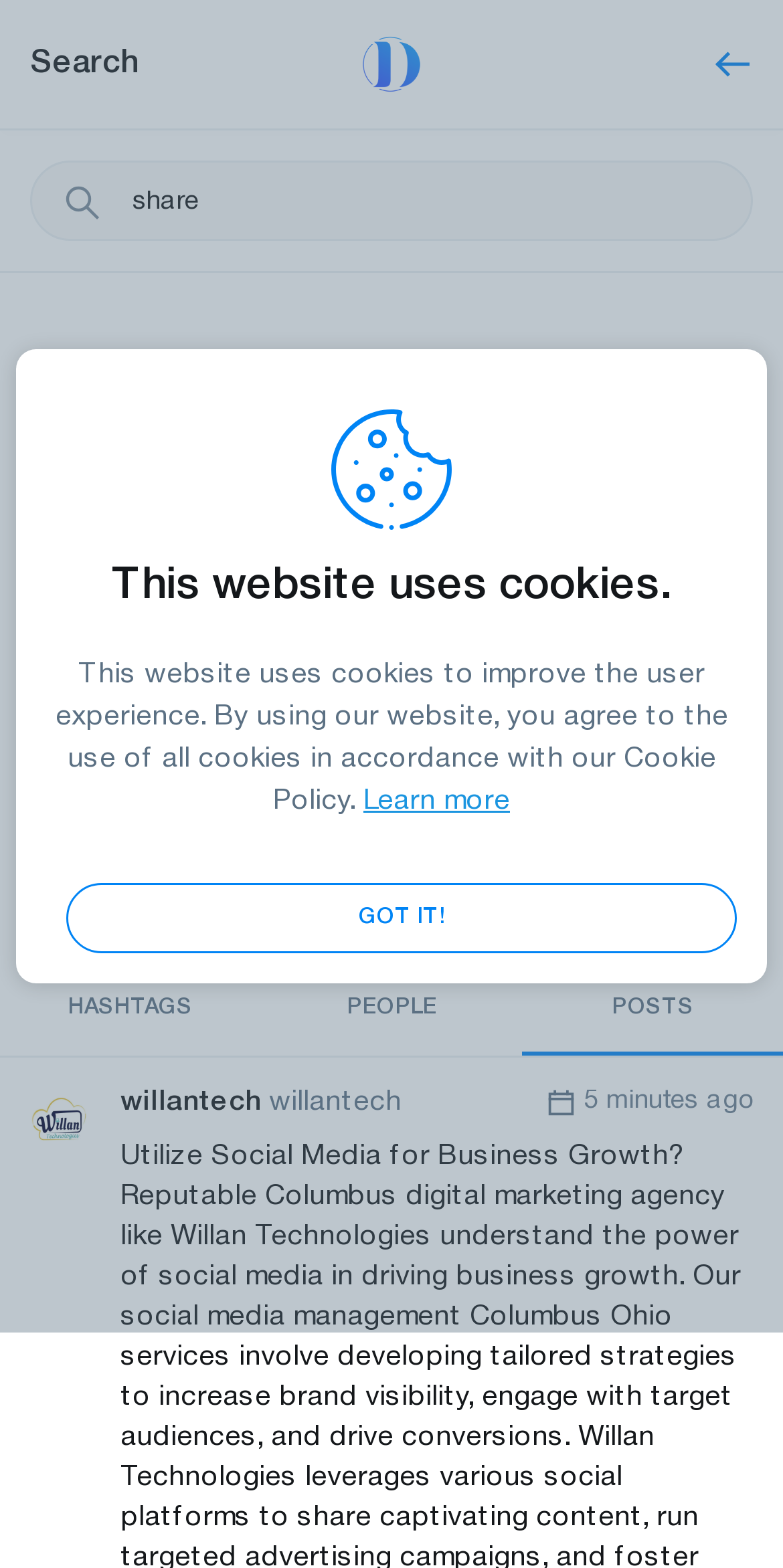Find the bounding box coordinates of the clickable region needed to perform the following instruction: "Search for something". The coordinates should be provided as four float numbers between 0 and 1, i.e., [left, top, right, bottom].

[0.038, 0.102, 0.962, 0.154]